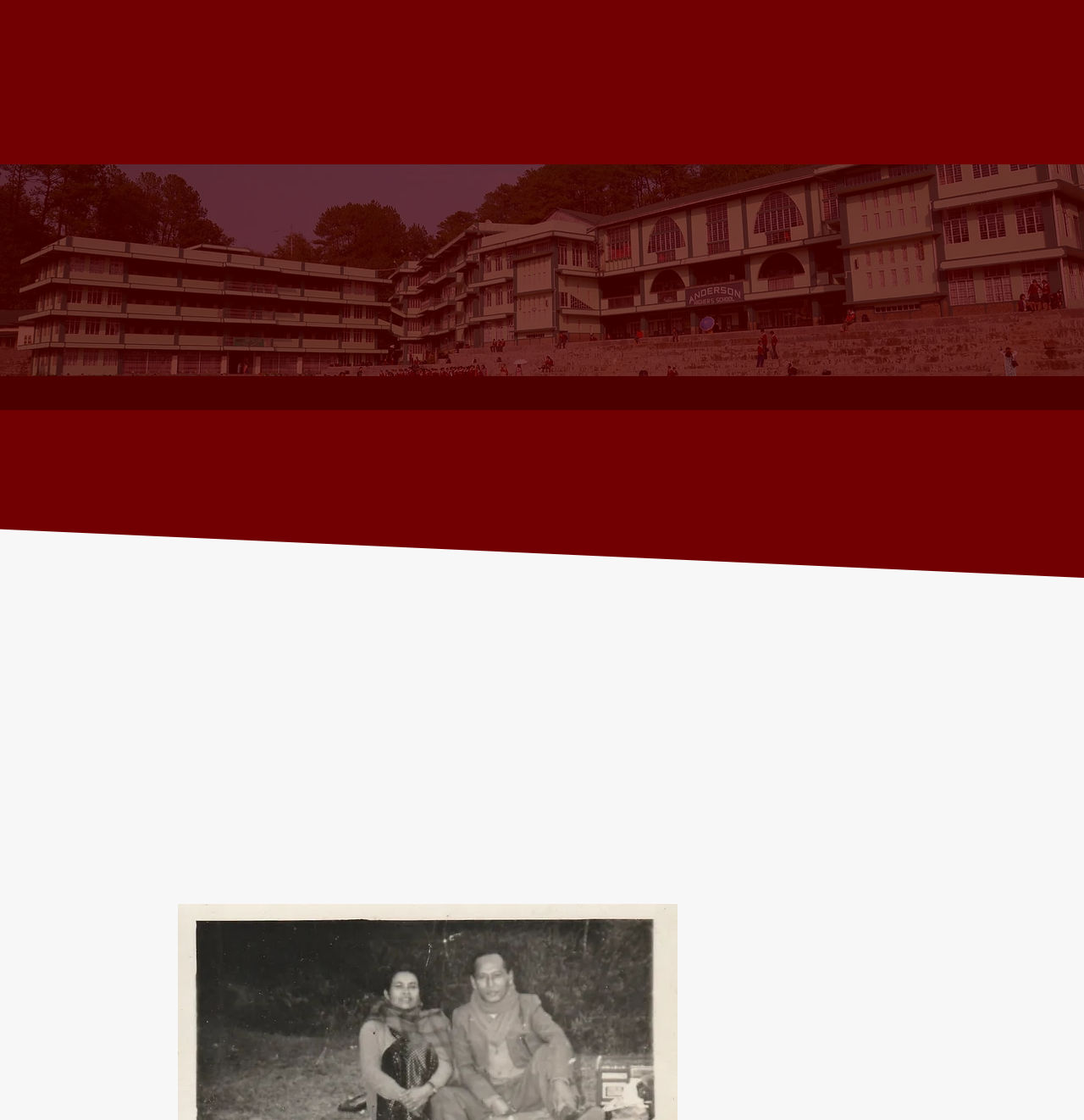Bounding box coordinates are specified in the format (top-left x, top-left y, bottom-right x, bottom-right y). All values are floating point numbers bounded between 0 and 1. Please provide the bounding box coordinate of the region this sentence describes: STUDENT LIFE

[0.638, 0.03, 0.727, 0.068]